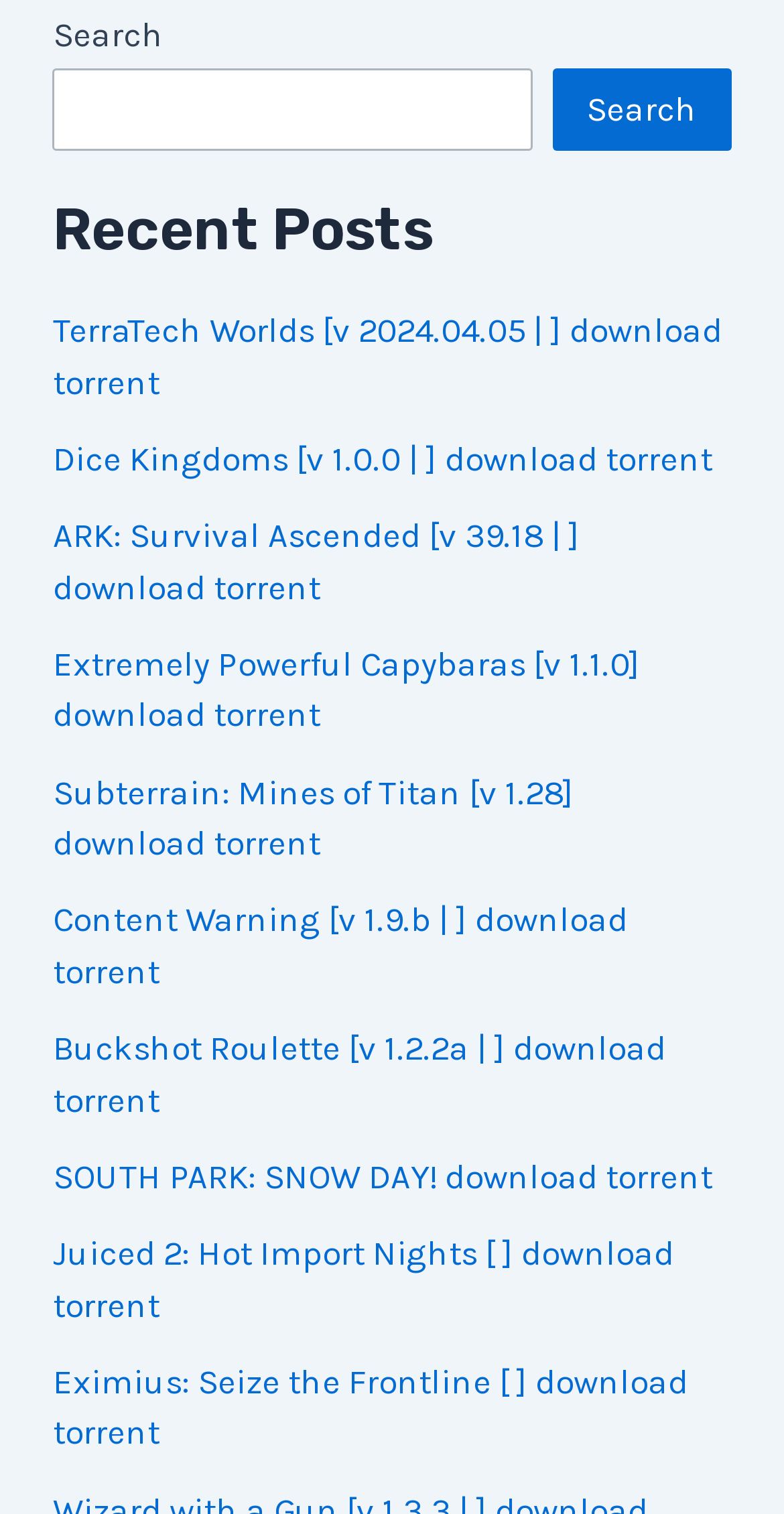Identify the bounding box coordinates of the element that should be clicked to fulfill this task: "Click on the 'Search' button". The coordinates should be provided as four float numbers between 0 and 1, i.e., [left, top, right, bottom].

[0.705, 0.045, 0.933, 0.099]